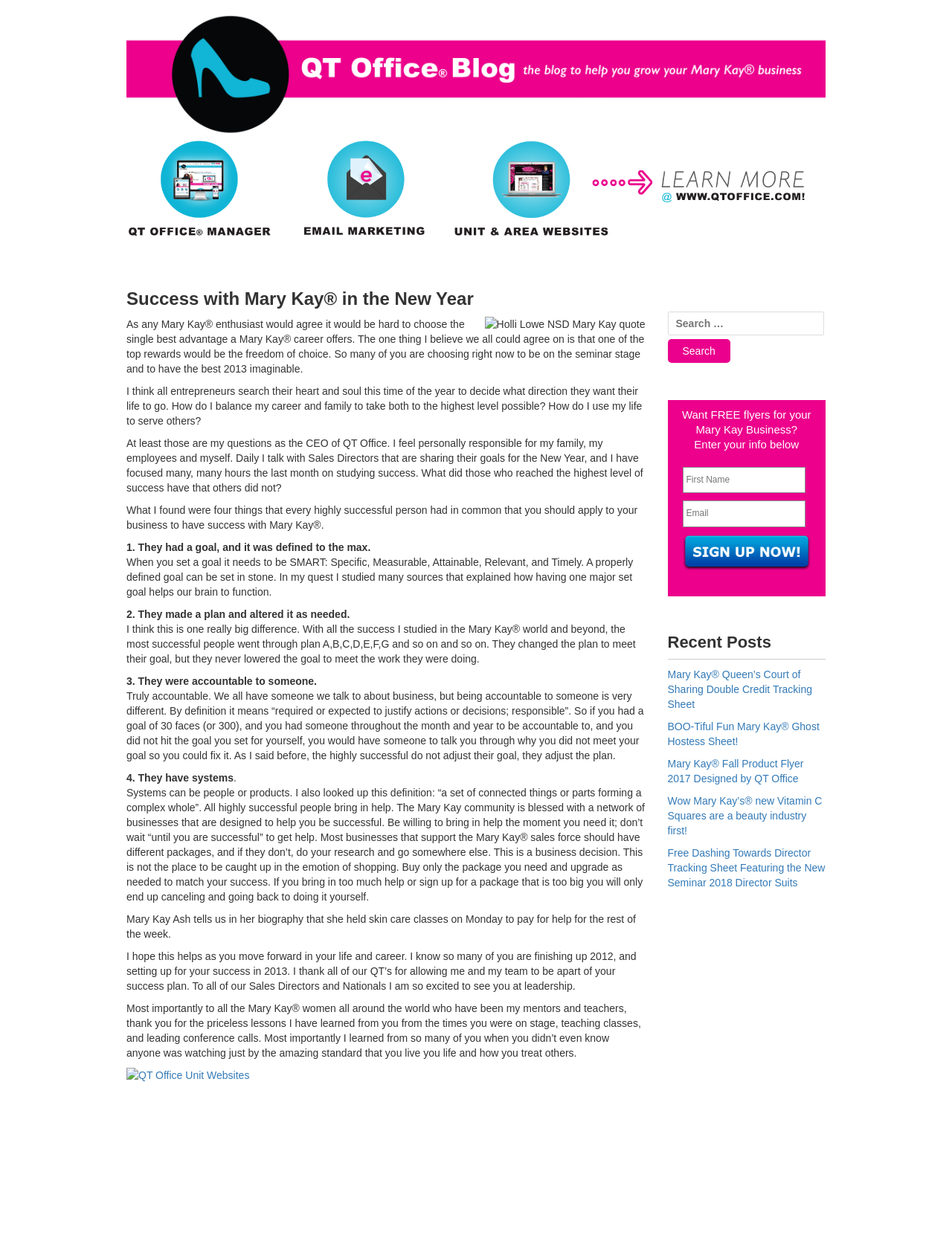Extract the bounding box coordinates of the UI element described: "Attending". Provide the coordinates in the format [left, top, right, bottom] with values ranging from 0 to 1.

None